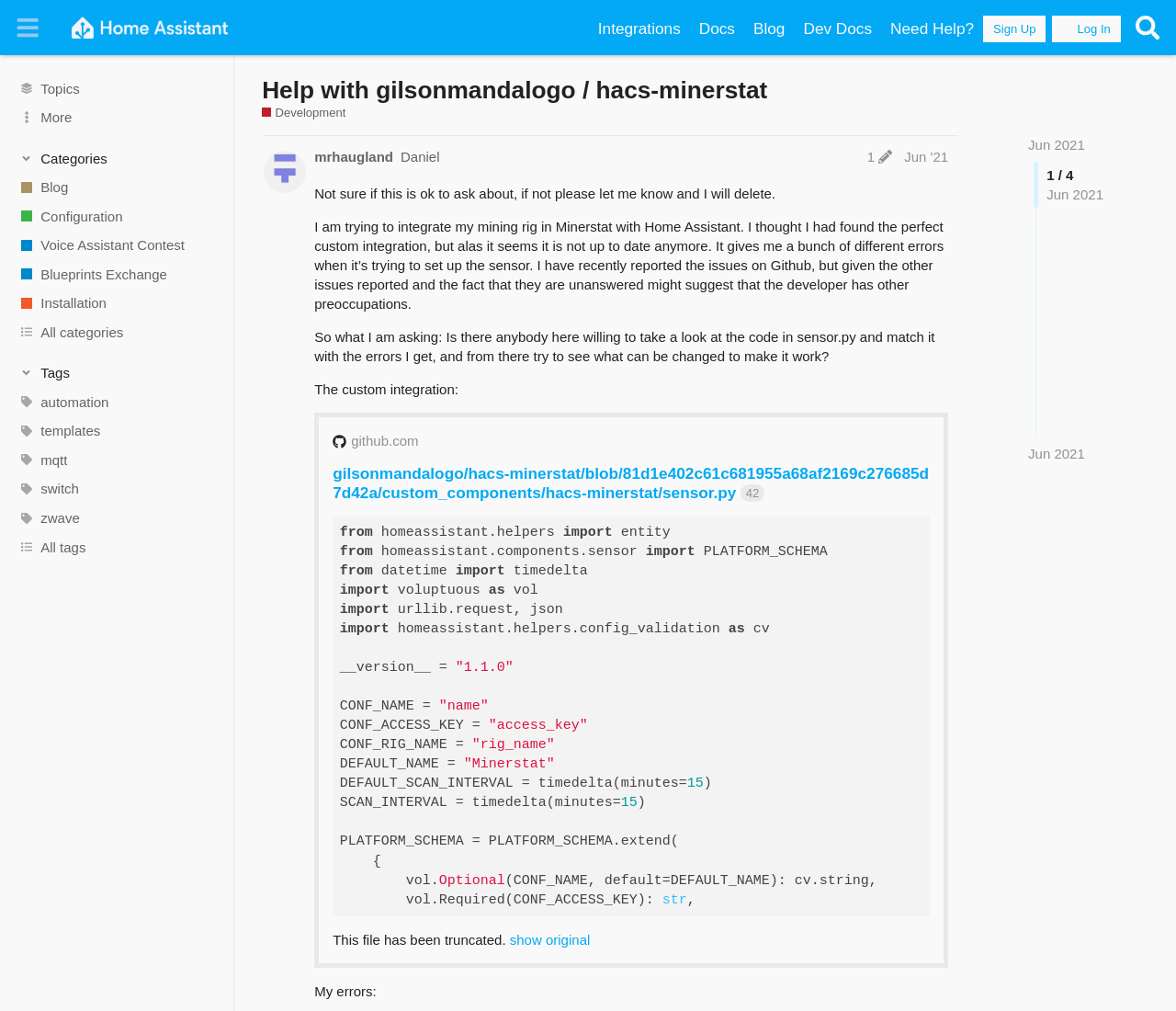Give a one-word or one-phrase response to the question:
What is the name of the custom integration?

hacs-minerstat